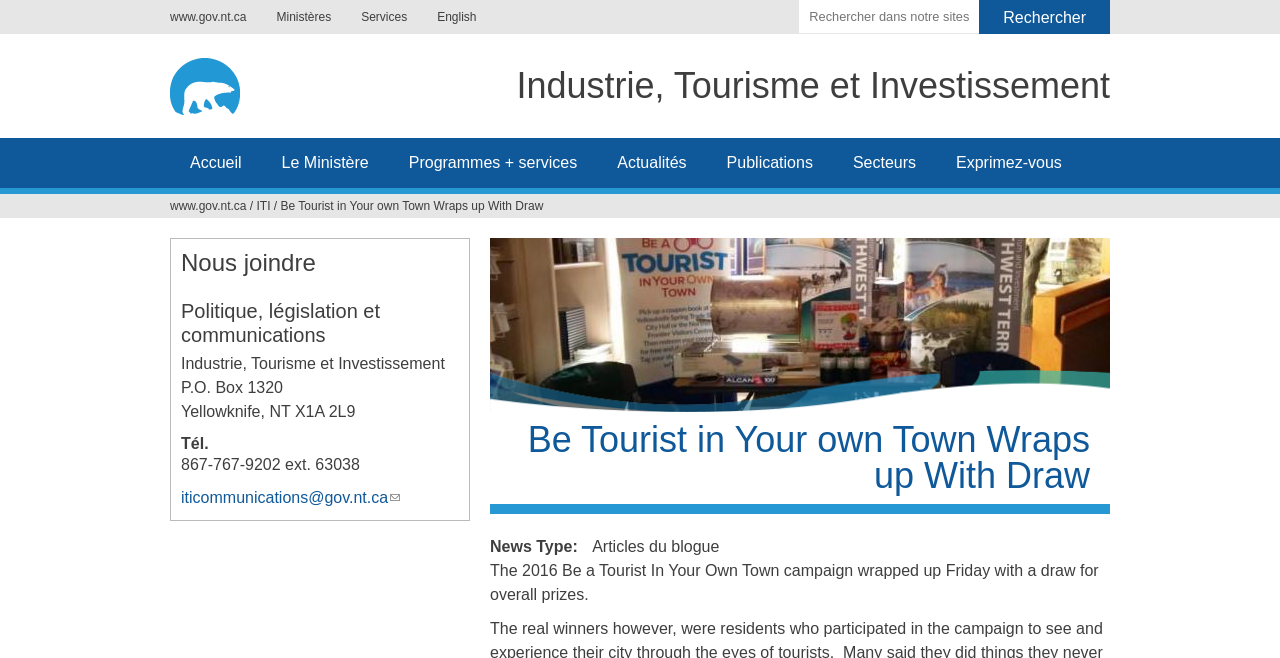Please determine the primary heading and provide its text.

Industrie, Tourisme et Investissement